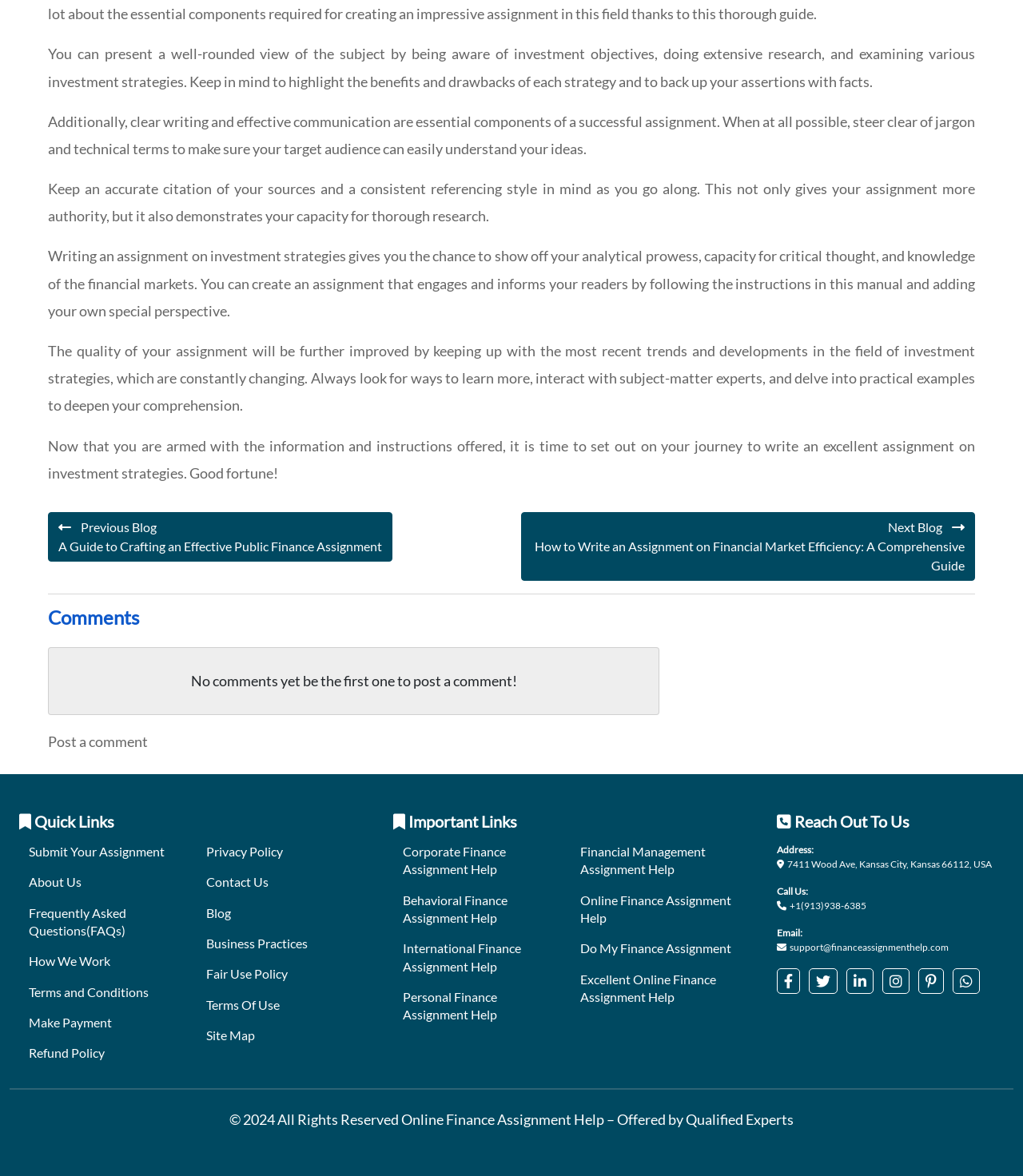How can one interact with the website?
Please respond to the question thoroughly and include all relevant details.

The webpage provides a section for comments, allowing users to post a comment and interact with the website, and there are also links to submit an assignment, contact us, and other important links.